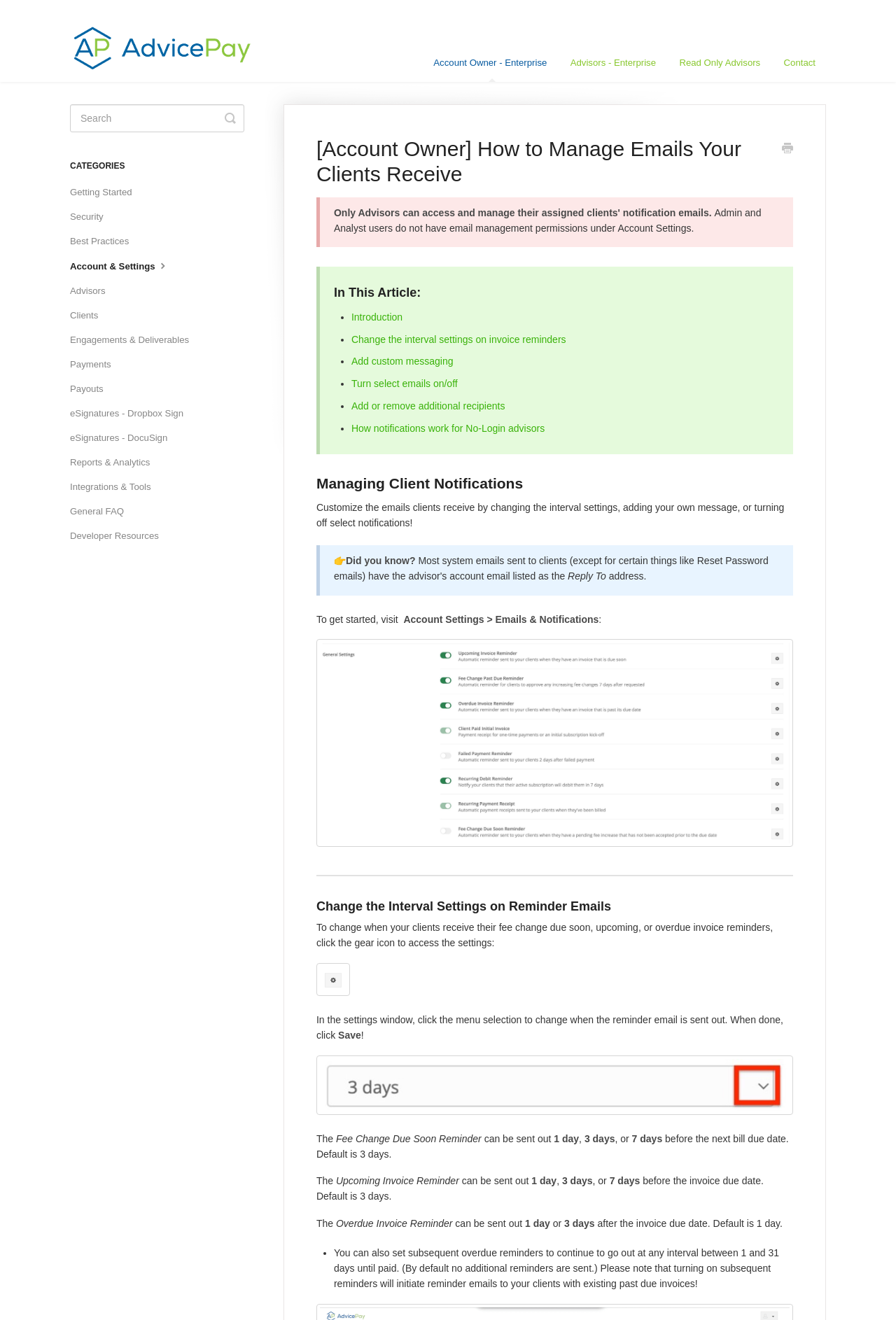How many days before the invoice due date can the upcoming invoice reminder be sent?
Look at the screenshot and provide an in-depth answer.

According to the webpage, the upcoming invoice reminder can be sent out 1, 3, or 7 days before the invoice due date. The default setting is 3 days.